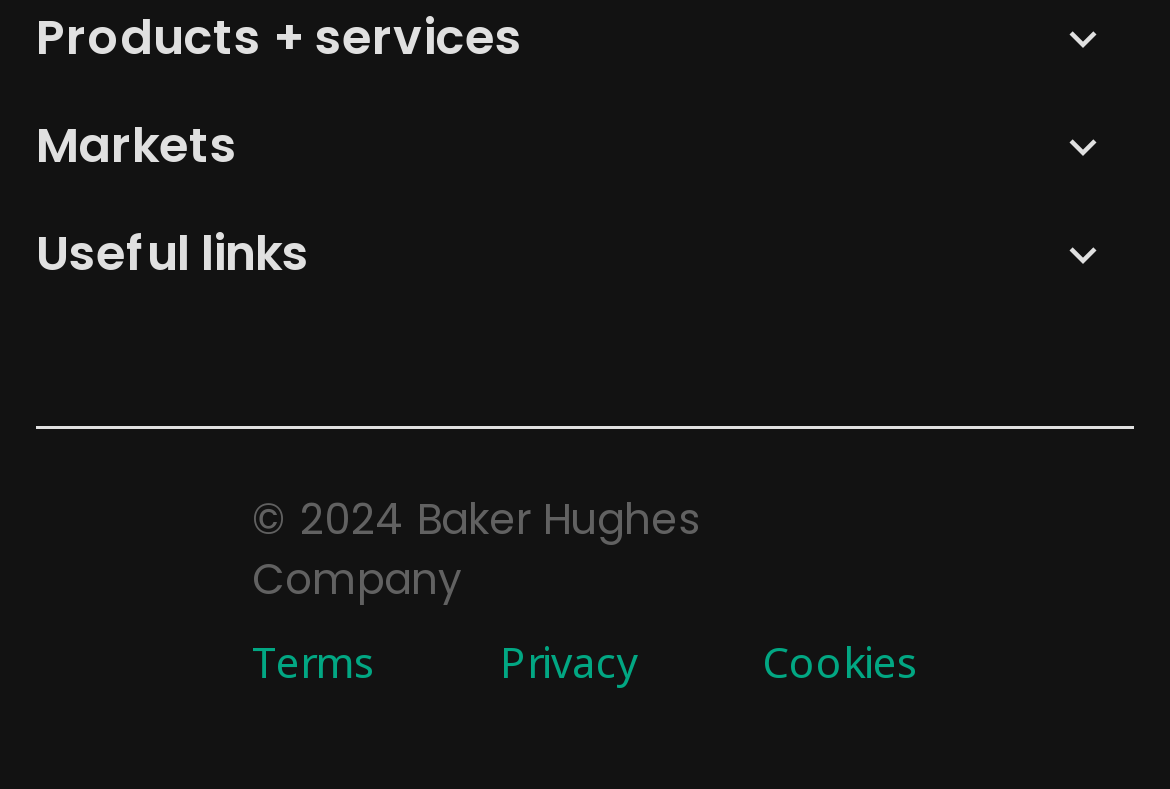Give a succinct answer to this question in a single word or phrase: 
What are the terms and conditions links?

Terms, Privacy, Cookies